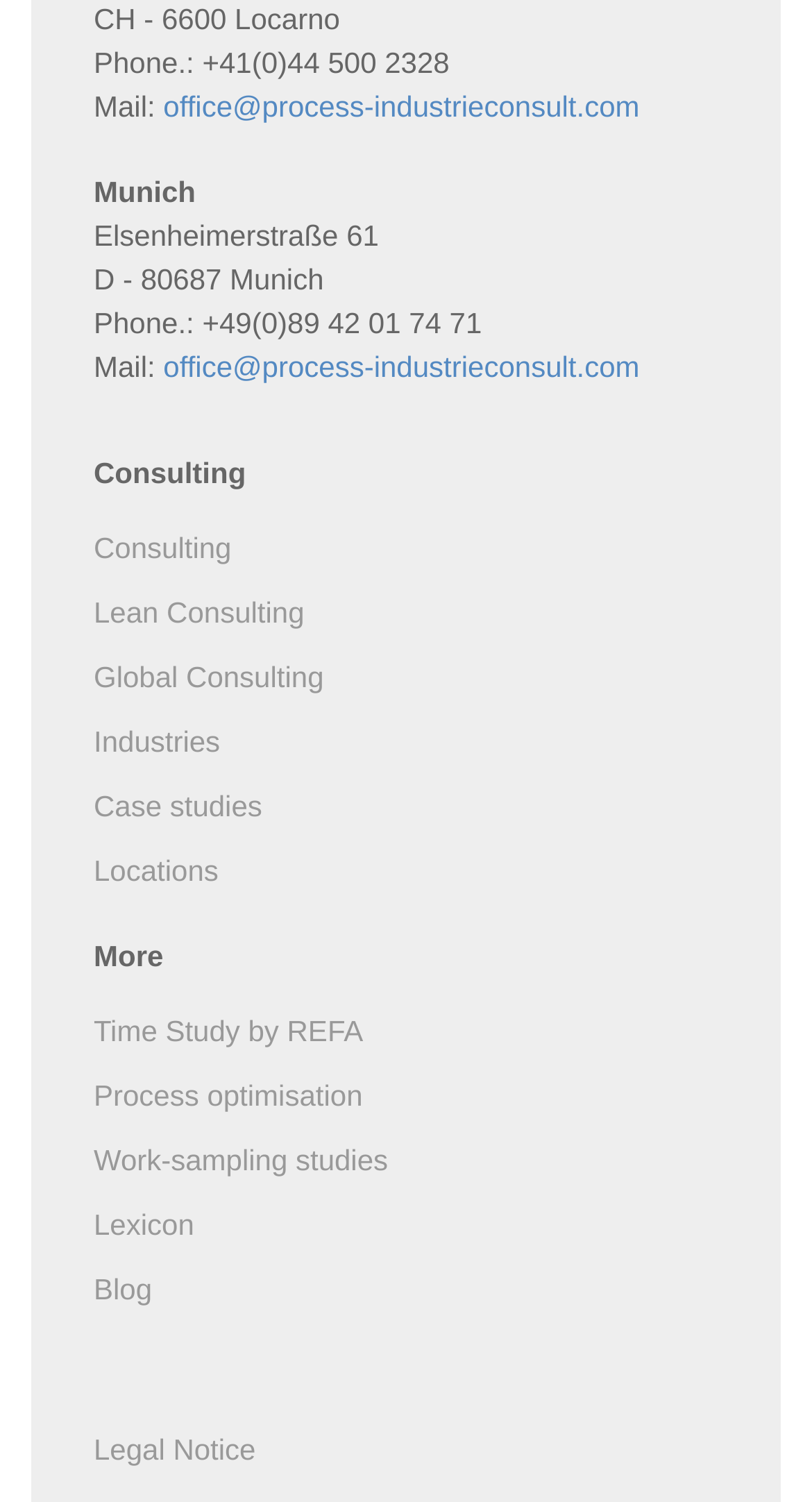Utilize the information from the image to answer the question in detail:
What is the phone number for Munich?

I found the phone number for Munich by looking at the text 'Phone.: +49(0)89 42 01 74 71' which is located below the address 'Elsenheimerstraße 61'.